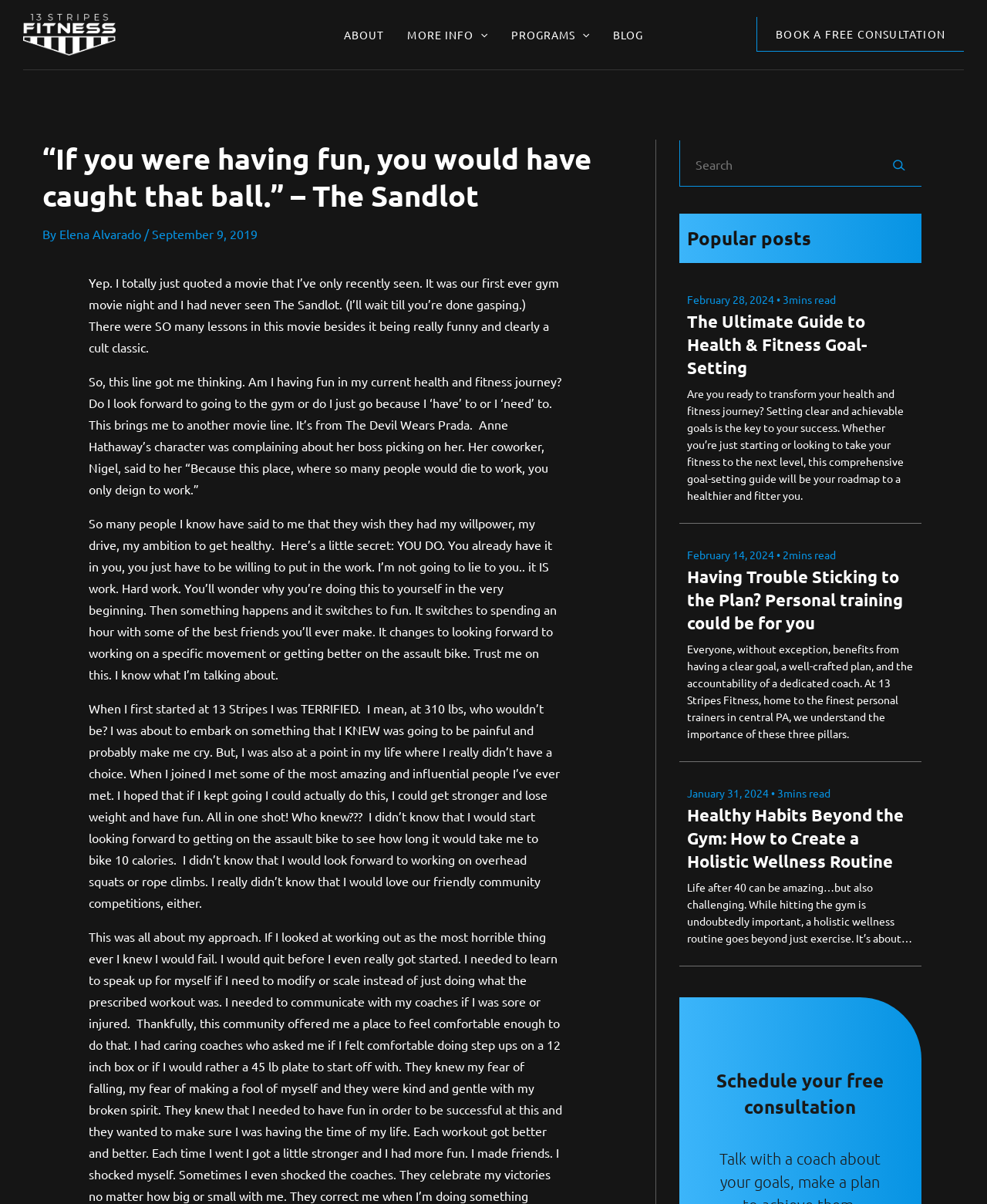Locate the bounding box coordinates of the clickable region to complete the following instruction: "Click the 'PROGRAMS Menu Toggle' link."

[0.506, 0.013, 0.609, 0.056]